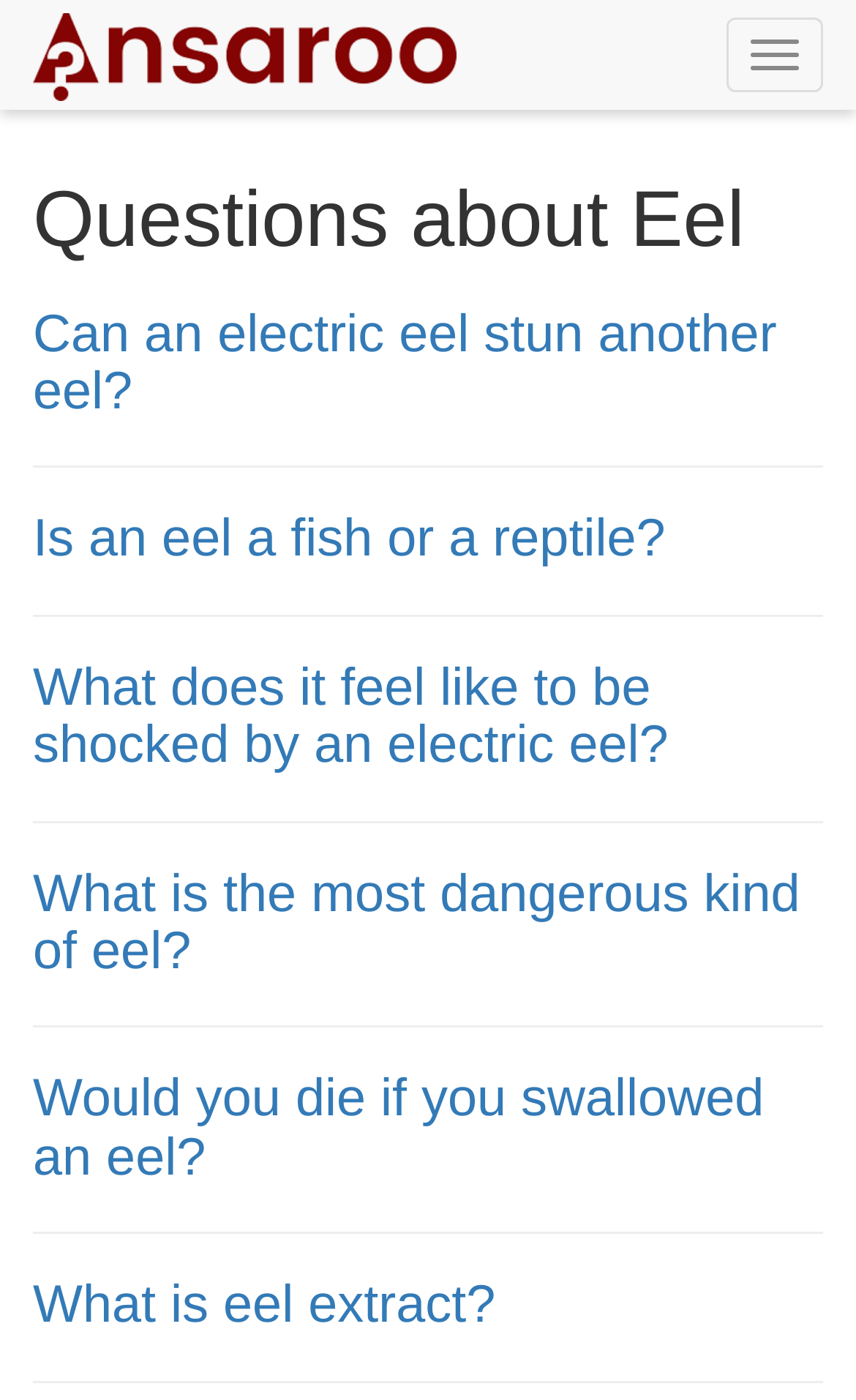Please find the bounding box coordinates of the element's region to be clicked to carry out this instruction: "Click the 'Pinterest' link".

None